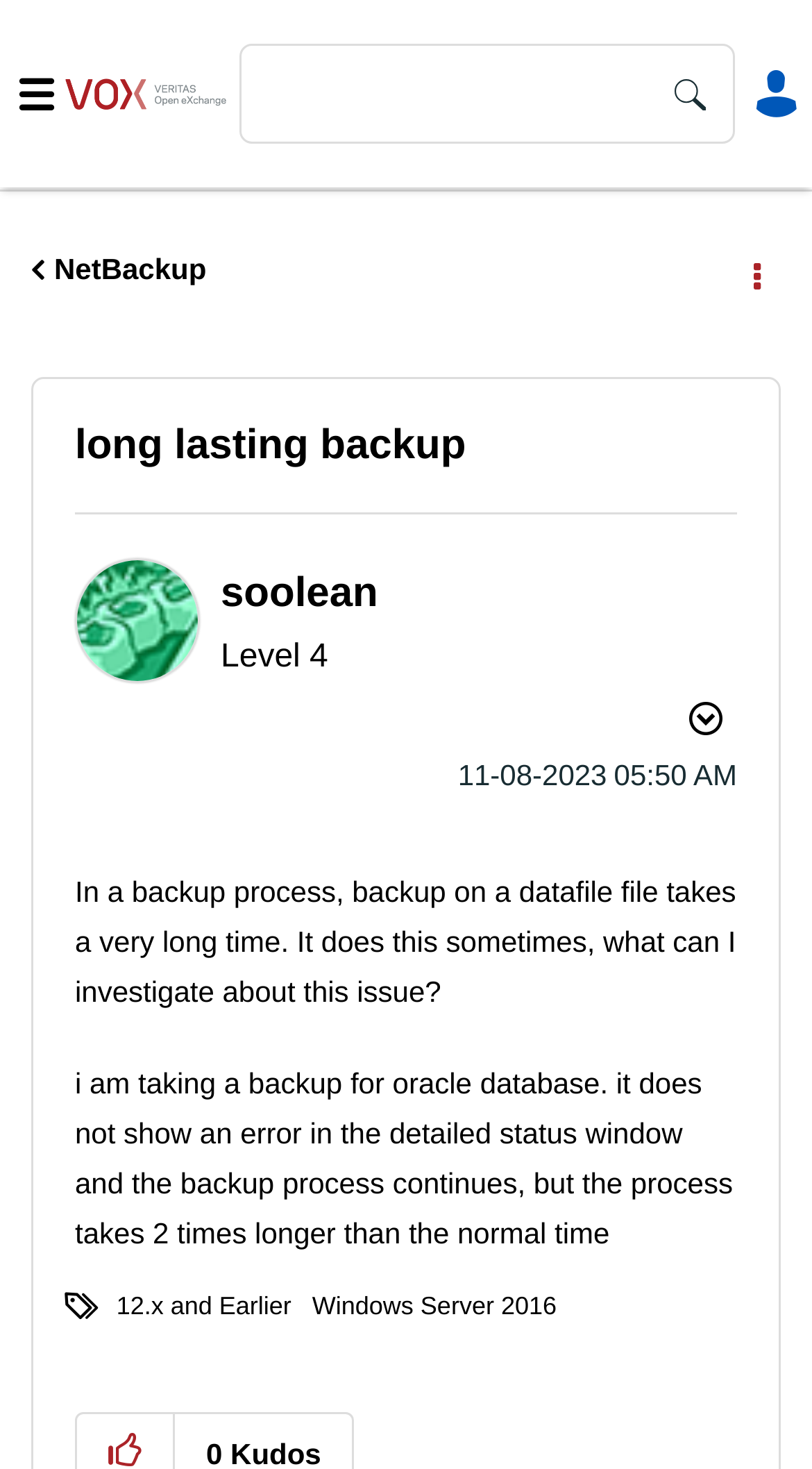What is the level of the post author? Based on the screenshot, please respond with a single word or phrase.

Level 4